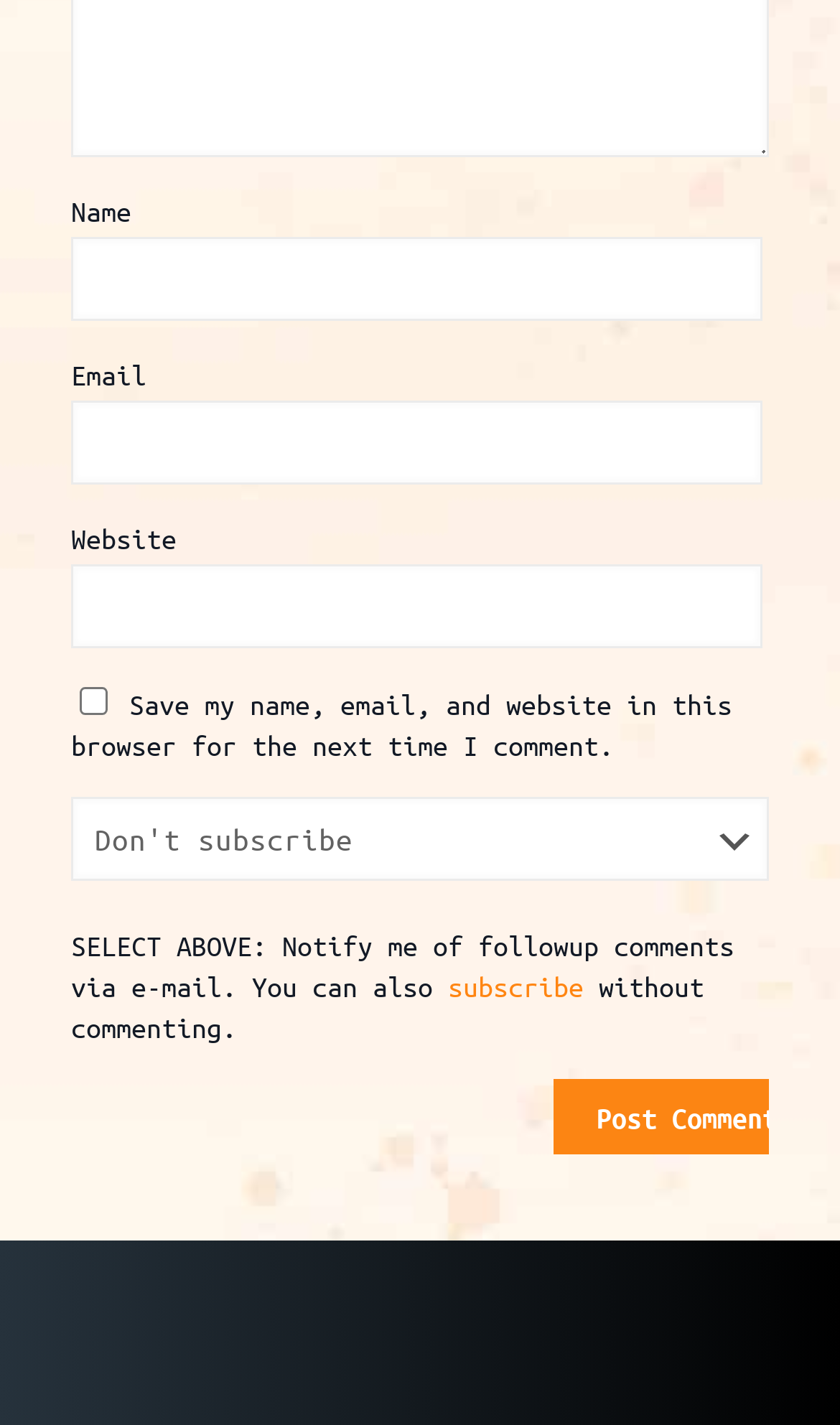Please find the bounding box coordinates of the element that needs to be clicked to perform the following instruction: "Input your email". The bounding box coordinates should be four float numbers between 0 and 1, represented as [left, top, right, bottom].

[0.085, 0.282, 0.907, 0.34]